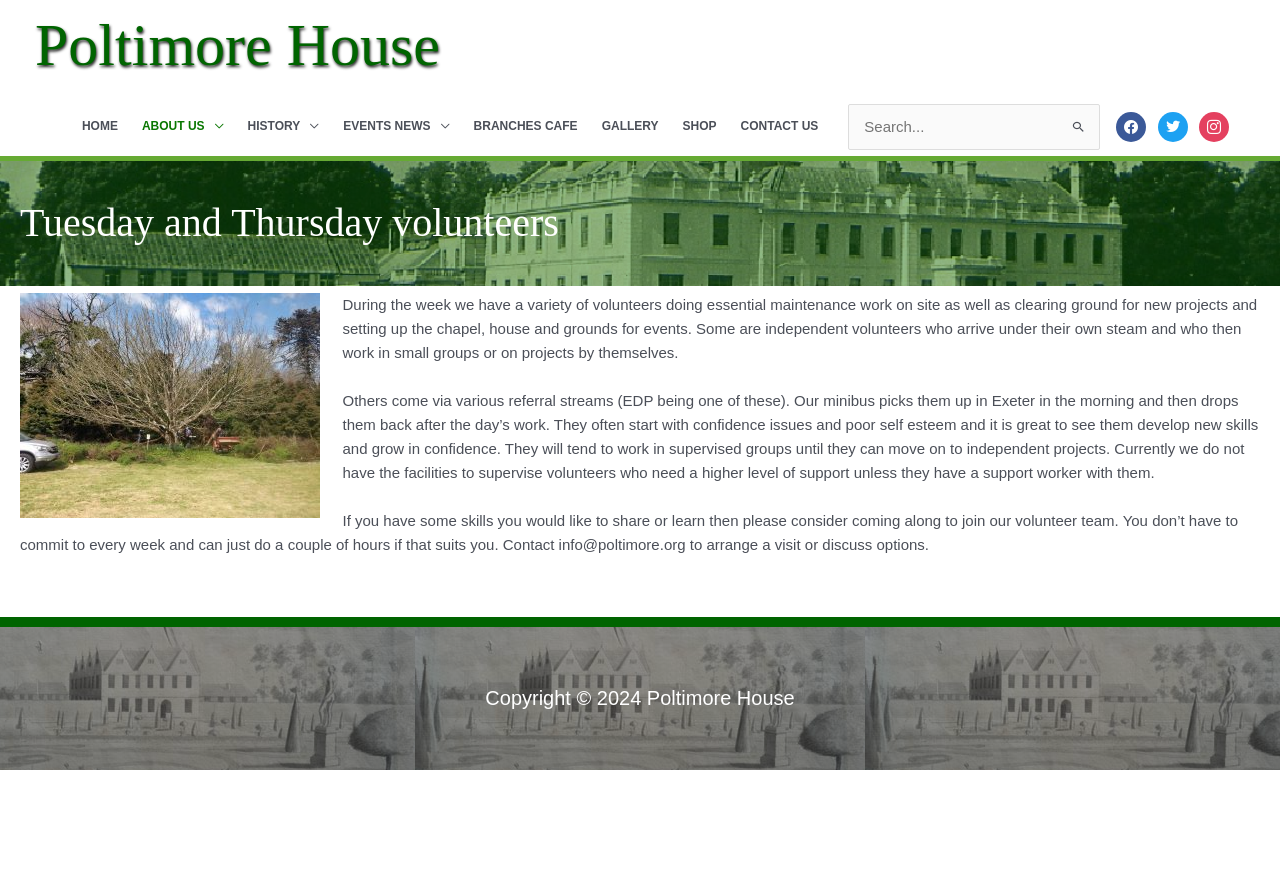Answer the following inquiry with a single word or phrase:
What is the name of the house mentioned on this webpage?

Poltimore House